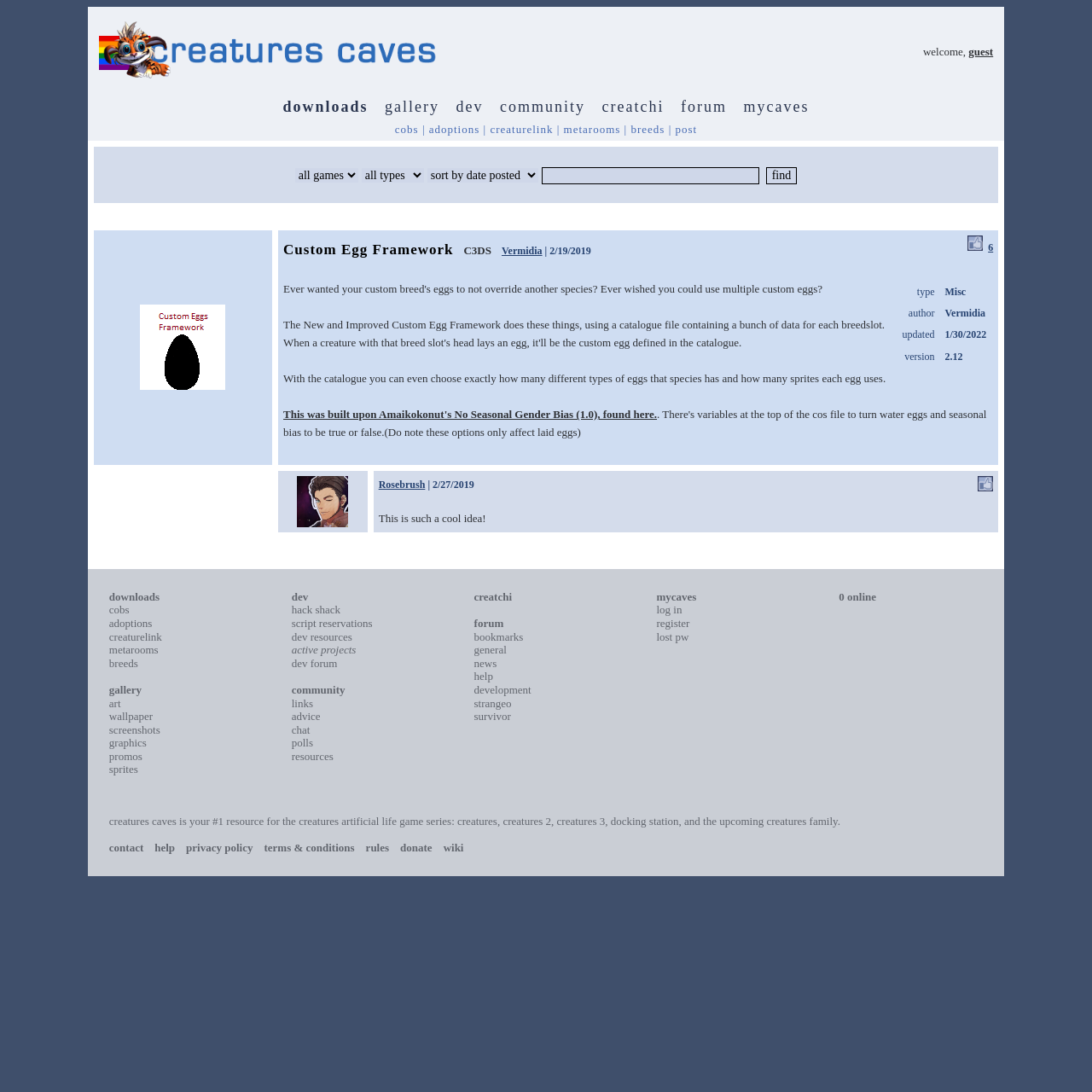Identify the bounding box coordinates of the section that should be clicked to achieve the task described: "view the 'Custom Egg Framework' post".

[0.255, 0.211, 0.914, 0.425]